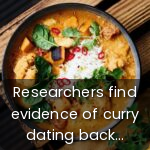Please reply to the following question with a single word or a short phrase:
What is the purpose of the headline accompanying the image?

To explore historical significance